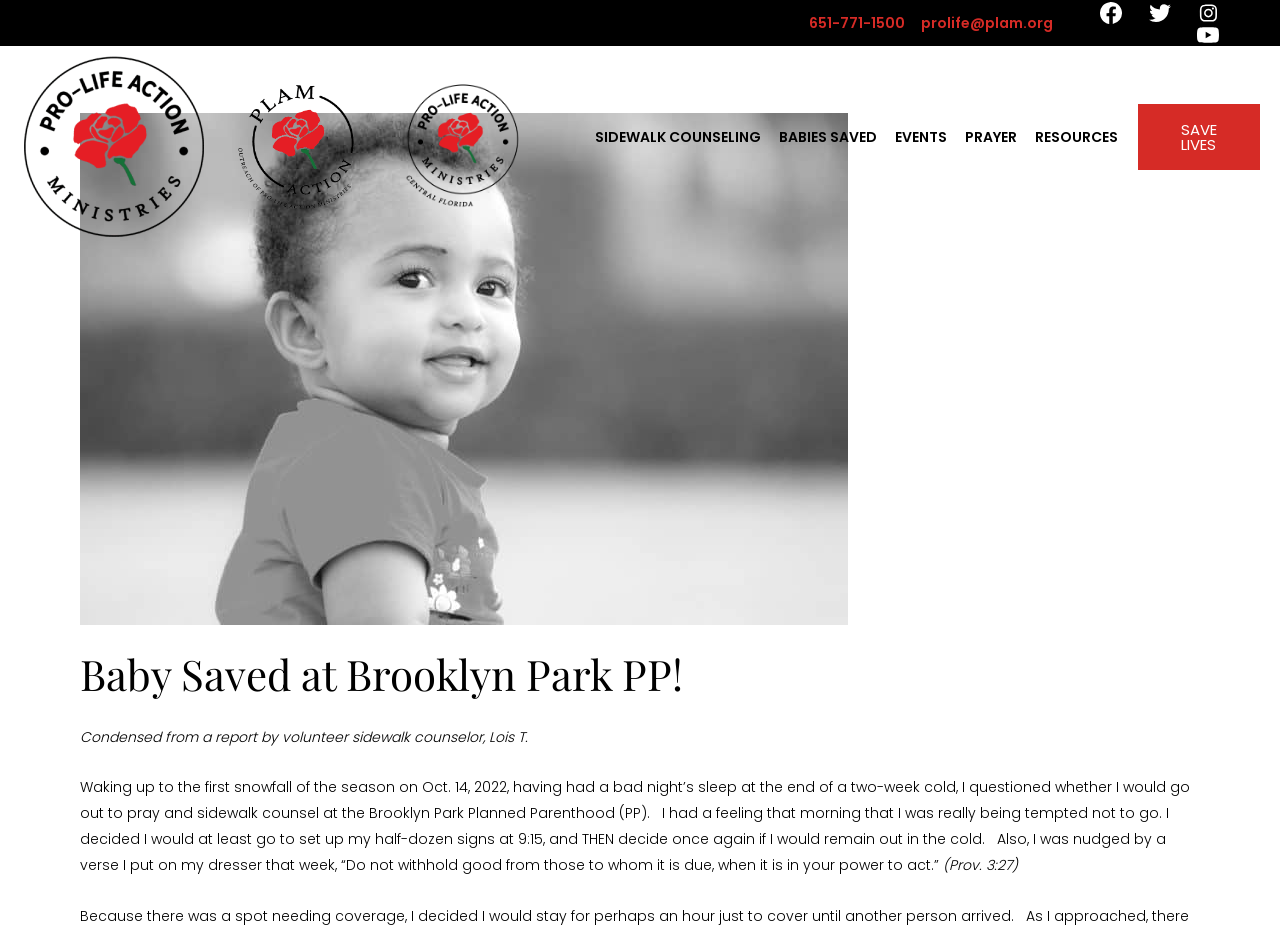Please locate the bounding box coordinates of the element's region that needs to be clicked to follow the instruction: "Send an email". The bounding box coordinates should be provided as four float numbers between 0 and 1, i.e., [left, top, right, bottom].

[0.72, 0.014, 0.823, 0.035]